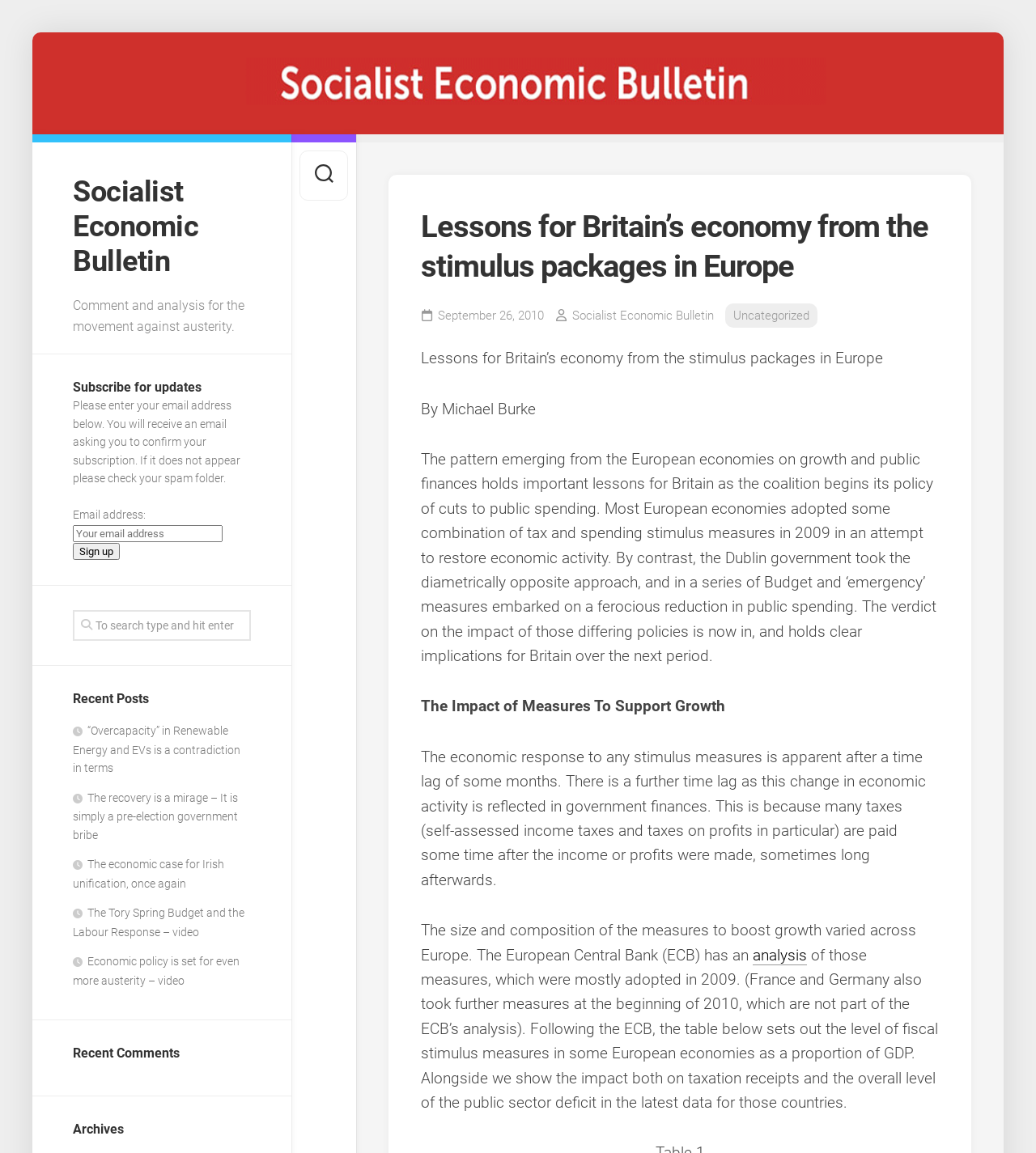Can you locate the main headline on this webpage and provide its text content?

Lessons for Britain’s economy from the stimulus packages in Europe